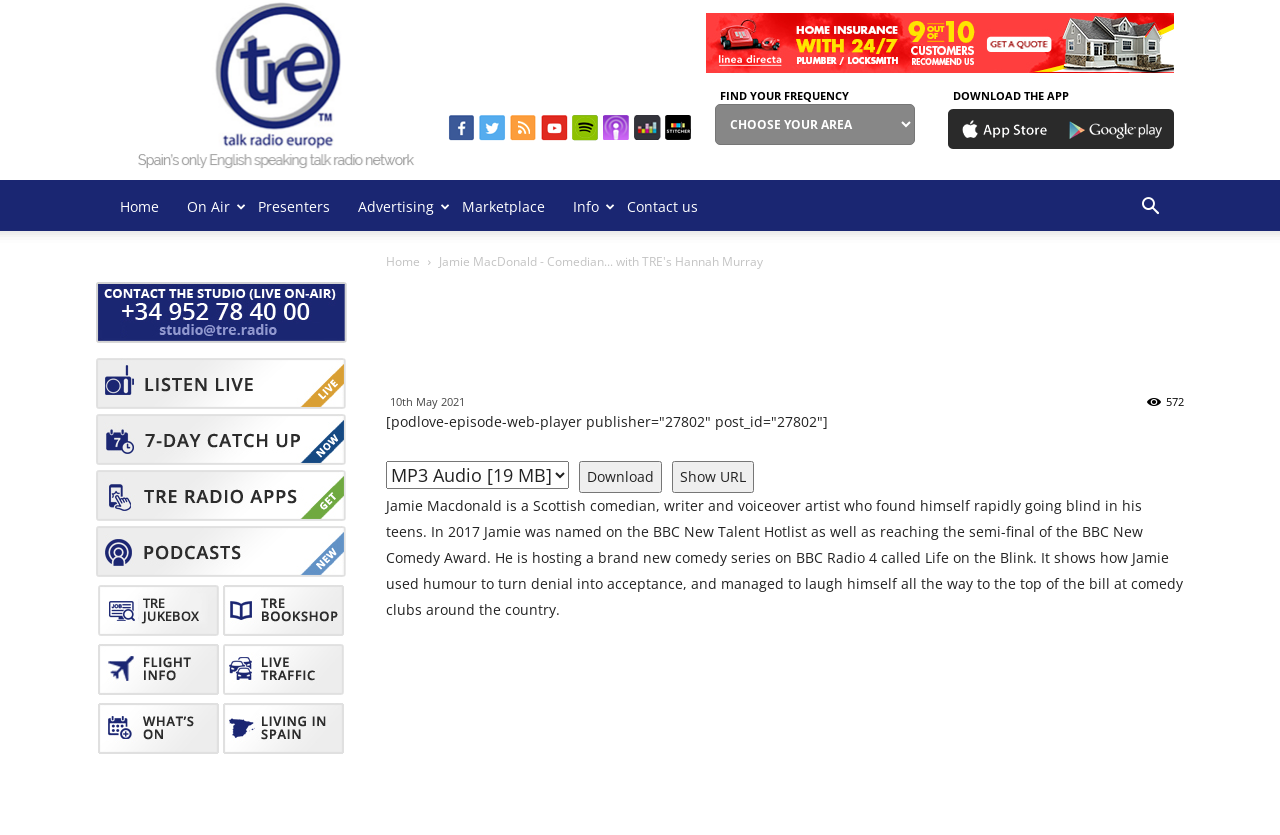Please identify the bounding box coordinates of the element on the webpage that should be clicked to follow this instruction: "Select a frequency". The bounding box coordinates should be given as four float numbers between 0 and 1, formatted as [left, top, right, bottom].

[0.559, 0.125, 0.715, 0.174]